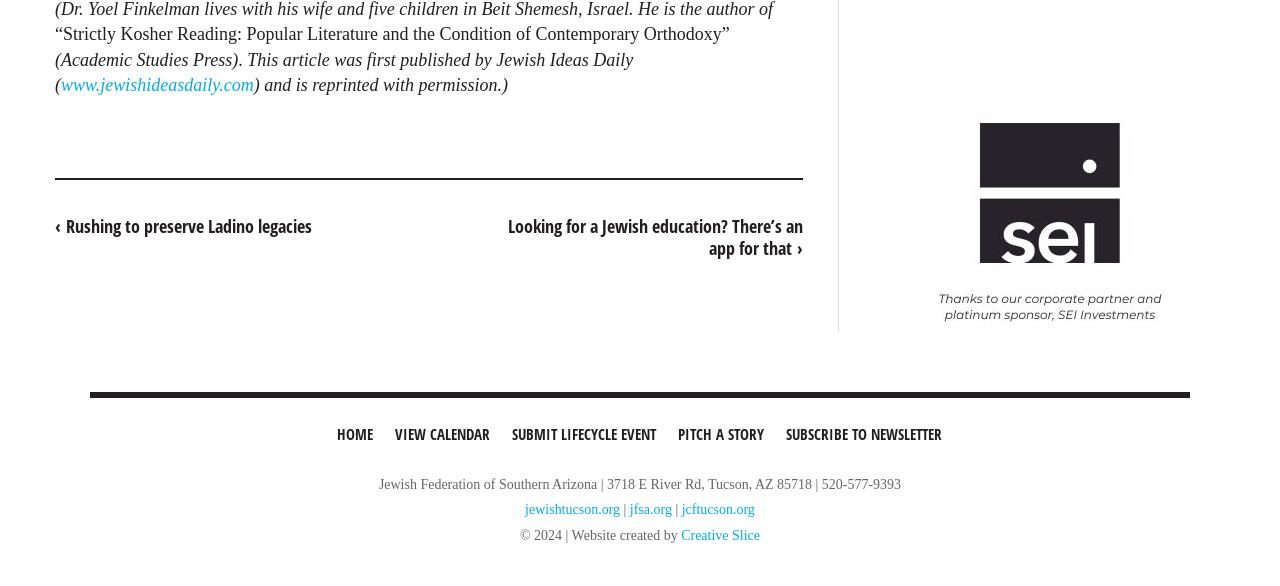Specify the bounding box coordinates of the element's region that should be clicked to achieve the following instruction: "Visit the Jewish Federation of Southern Arizona website". The bounding box coordinates consist of four float numbers between 0 and 1, in the format [left, top, right, bottom].

[0.41, 0.857, 0.484, 0.882]